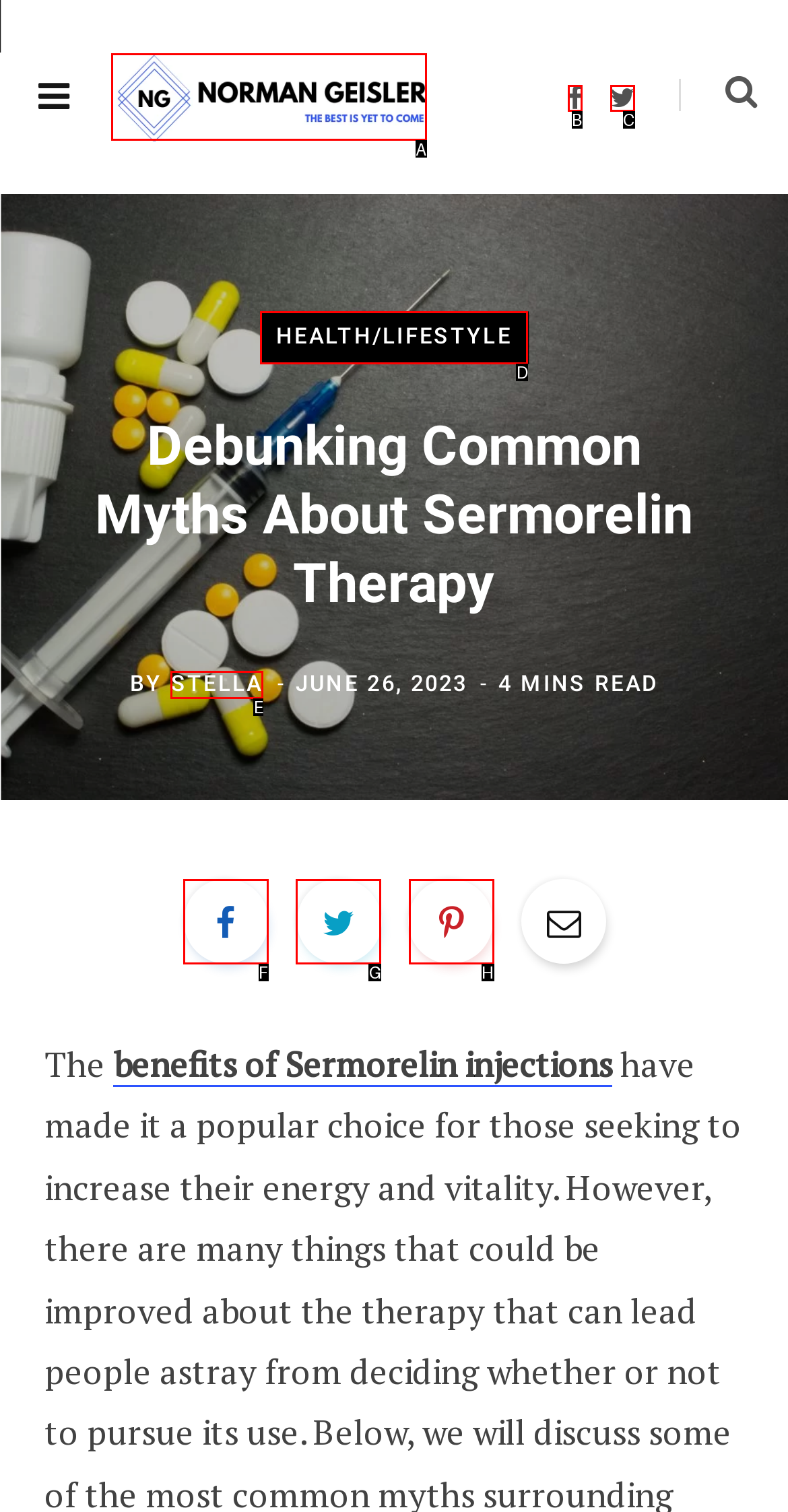Identify the correct UI element to click for this instruction: Check the author's profile
Respond with the appropriate option's letter from the provided choices directly.

E